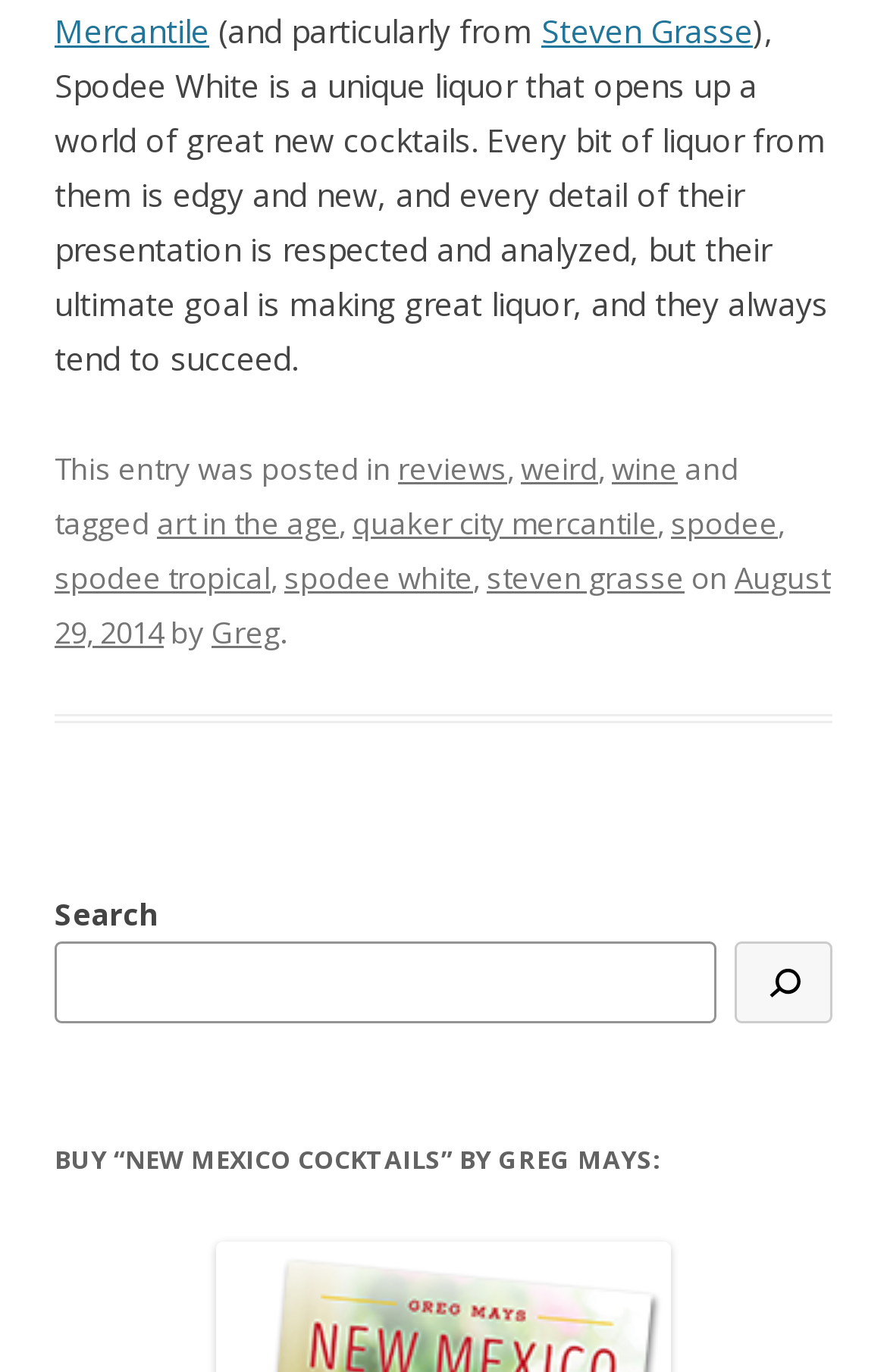Respond concisely with one word or phrase to the following query:
What is the purpose of the search box?

To search the website